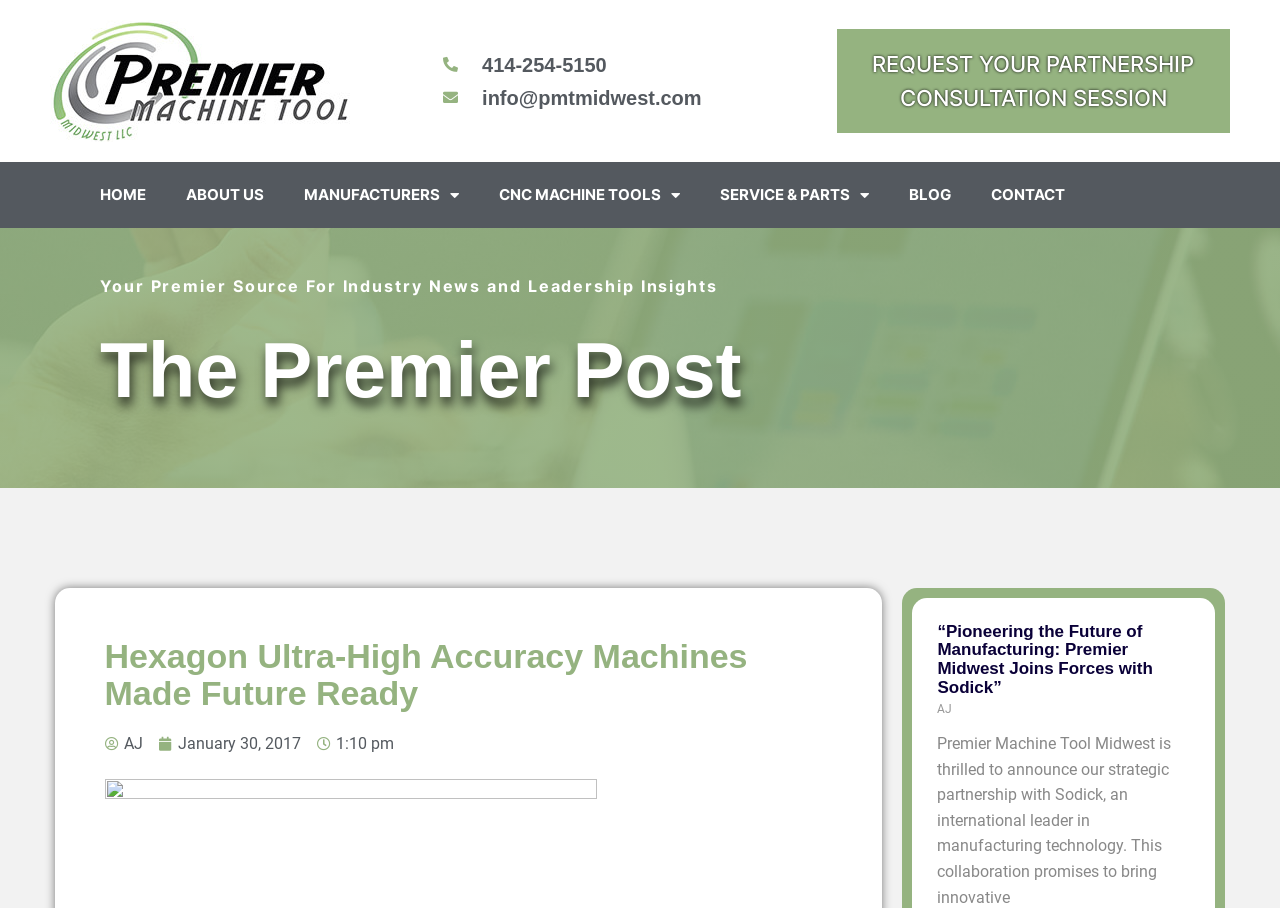Provide the bounding box coordinates of the HTML element described by the text: "CNC Machine Tools".

[0.374, 0.189, 0.547, 0.24]